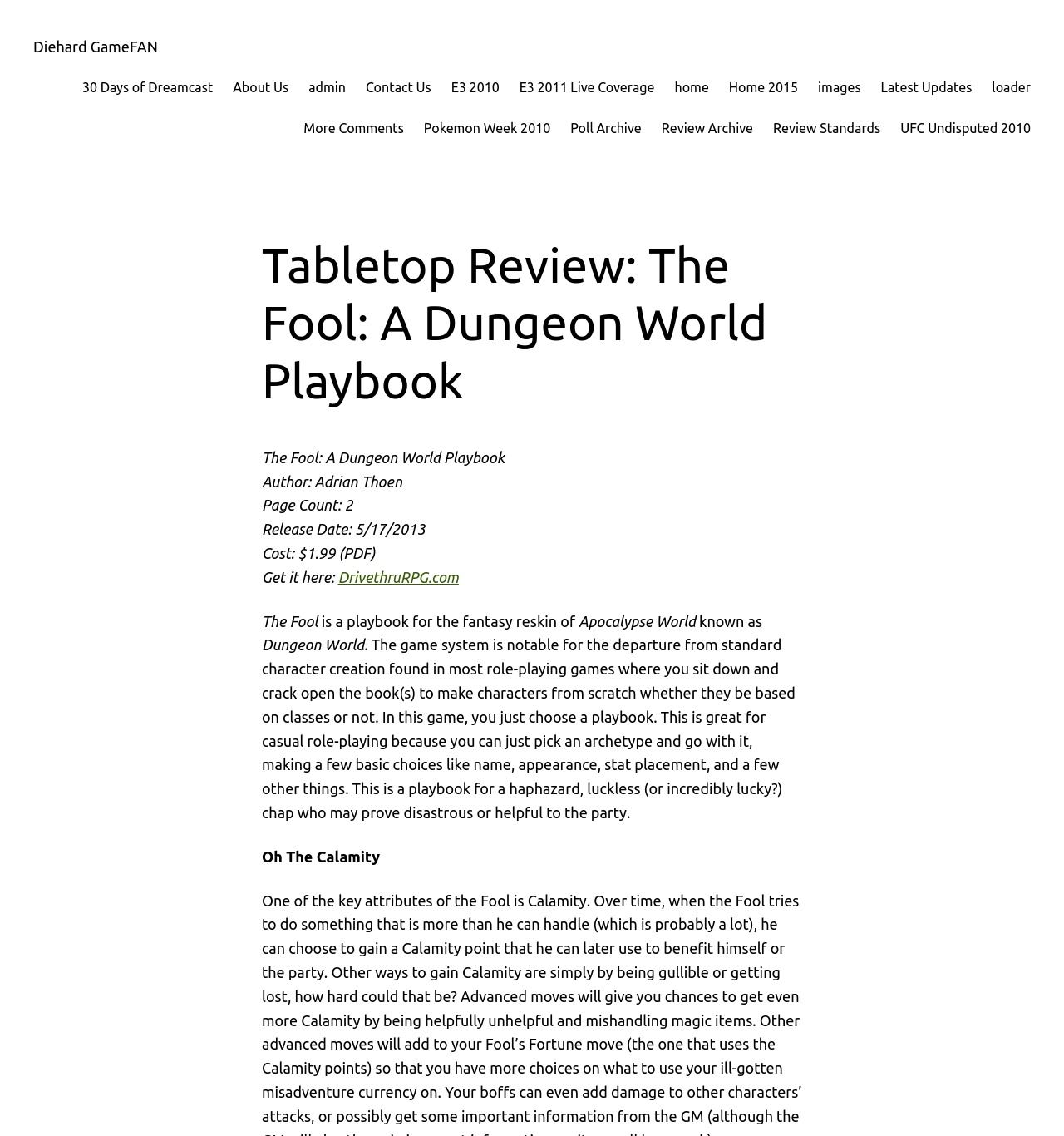Using the information in the image, give a comprehensive answer to the question: 
What is the game system that the playbook is based on?

I found the answer by looking at the StaticText 'Dungeon World' which is mentioned in the review as the game system that the playbook is based on.